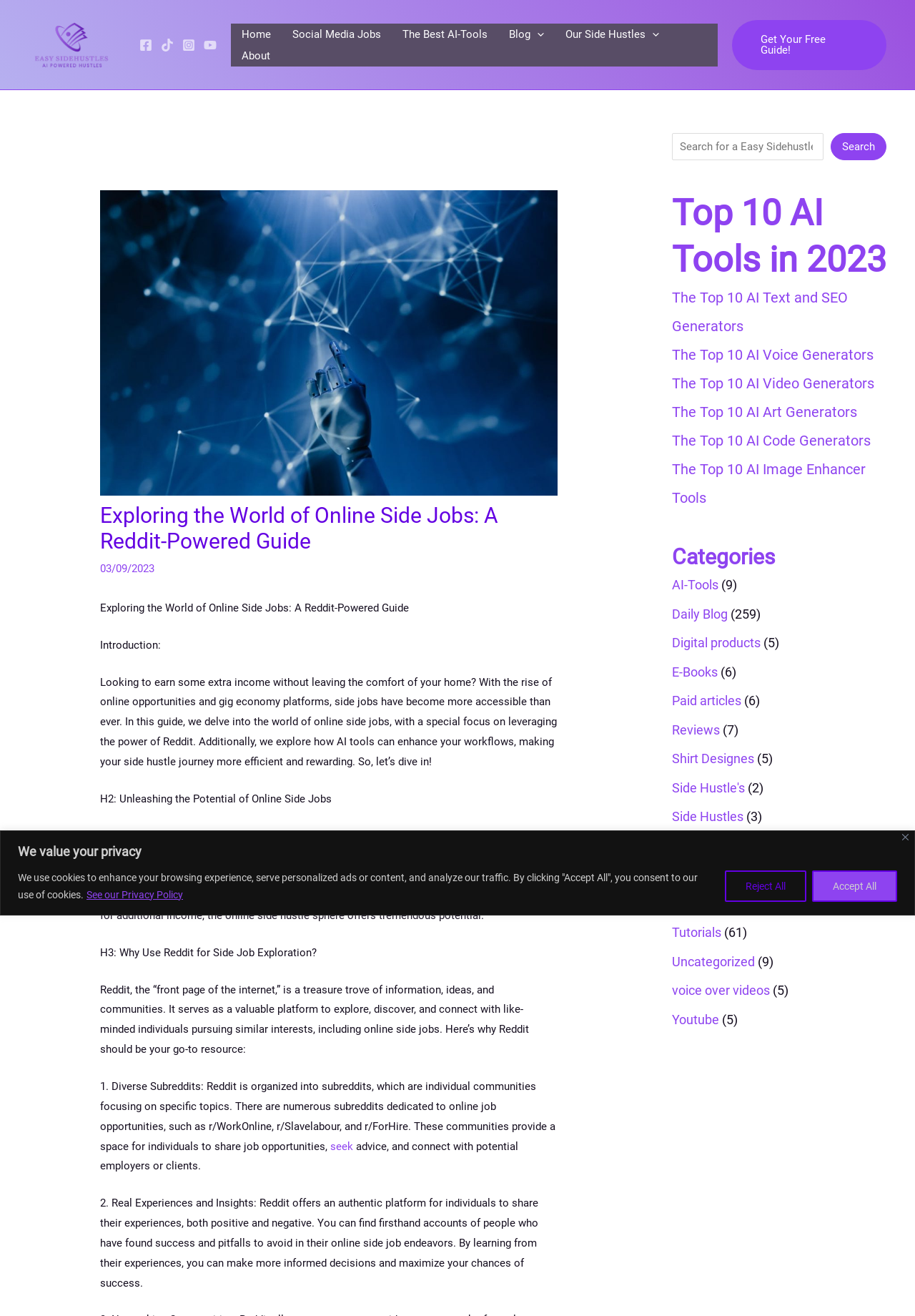What is the purpose of the 'Get Your Free Guide!' button?
Answer the question in a detailed and comprehensive manner.

The 'Get Your Free Guide!' button is likely intended to allow users to download a guide related to online side jobs, possibly providing more in-depth information or resources on the topic.